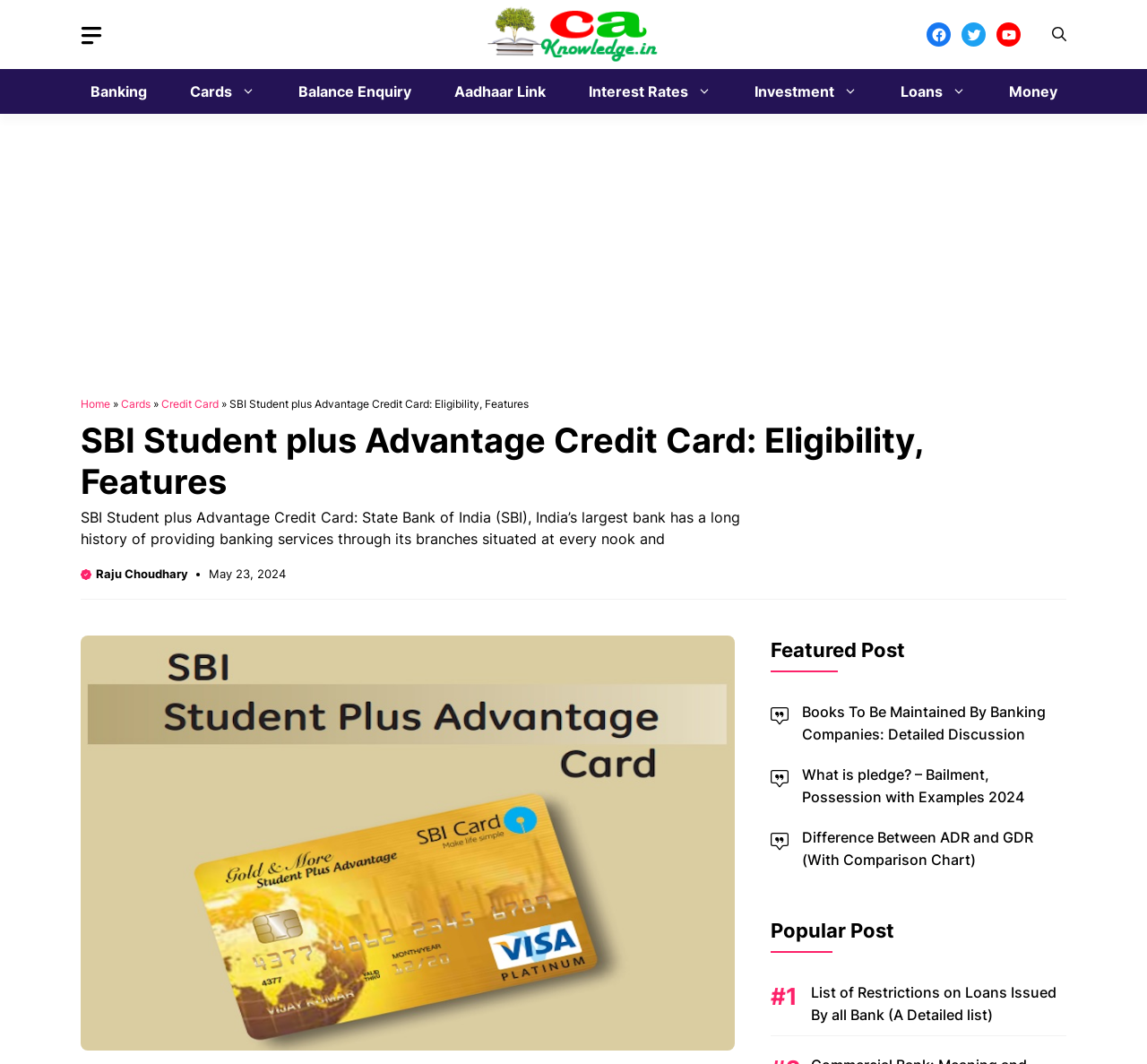Determine the bounding box coordinates of the element that should be clicked to execute the following command: "Read the article about SBI Student plus Advantage Credit Card".

[0.07, 0.394, 0.93, 0.472]